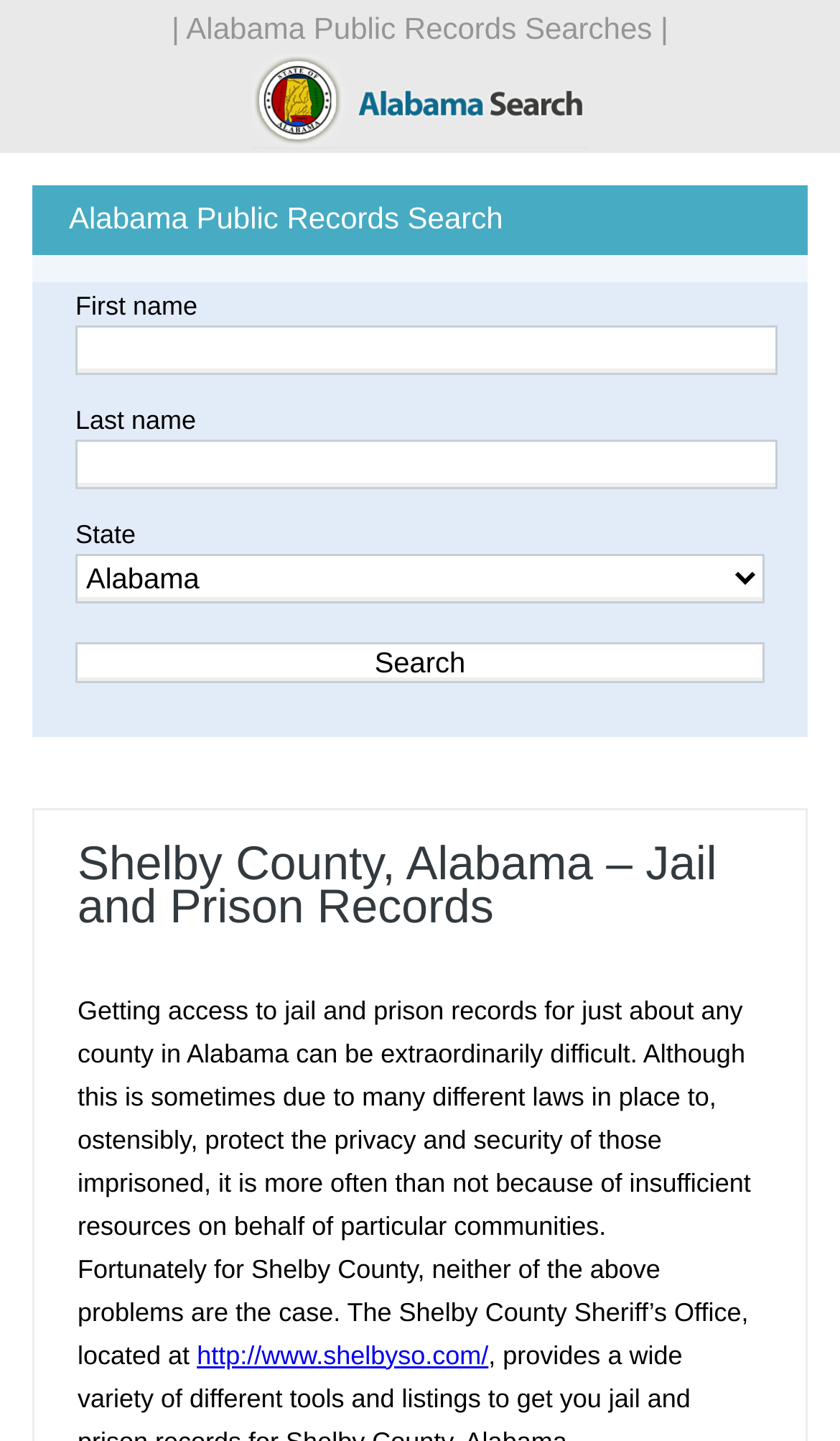What is the location of the Shelby County Sheriff's Office?
Look at the image and answer the question using a single word or phrase.

Located at http://www.shelbyso.com/